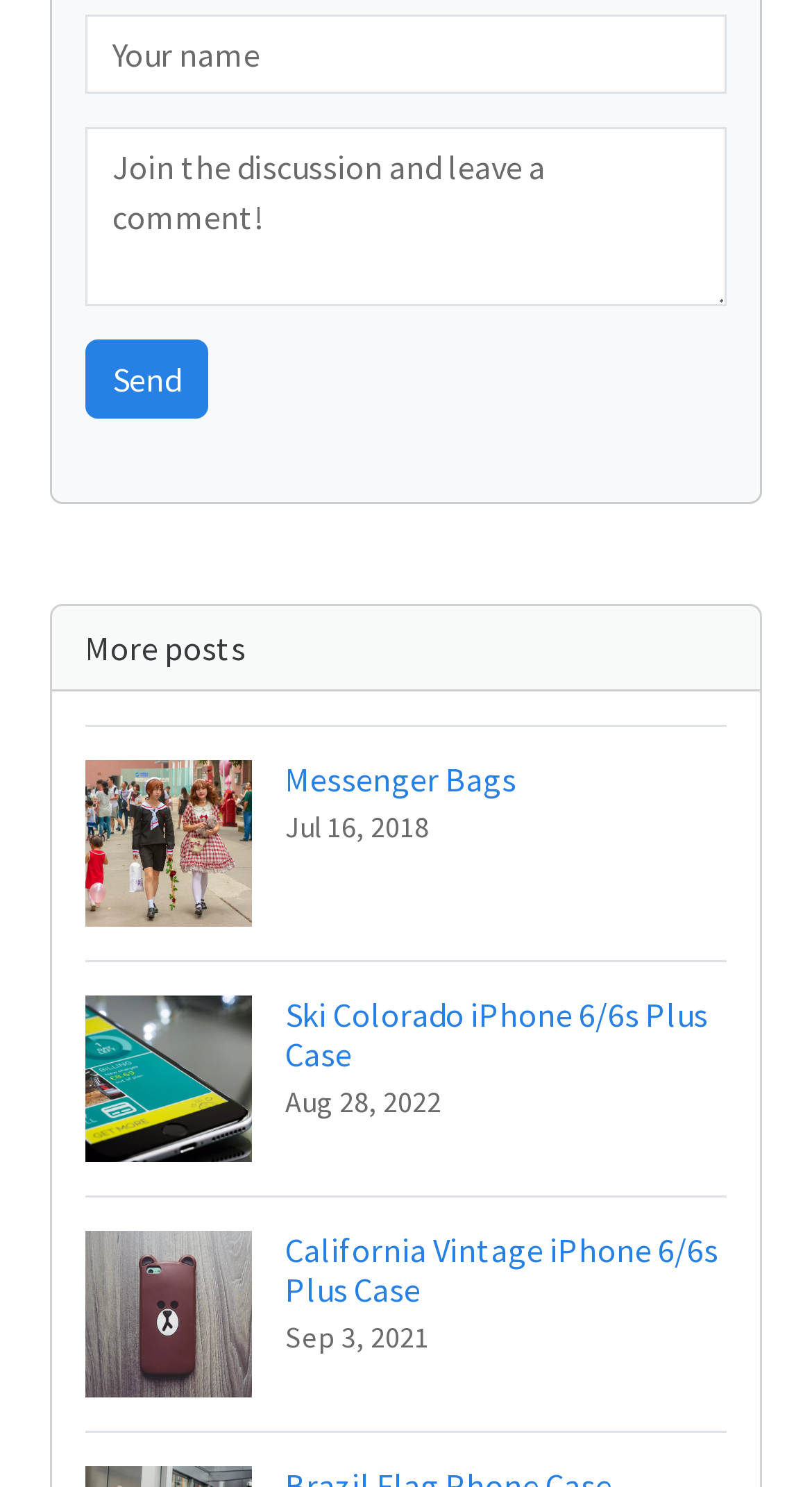Respond to the following query with just one word or a short phrase: 
How many images are there in the webpage?

3